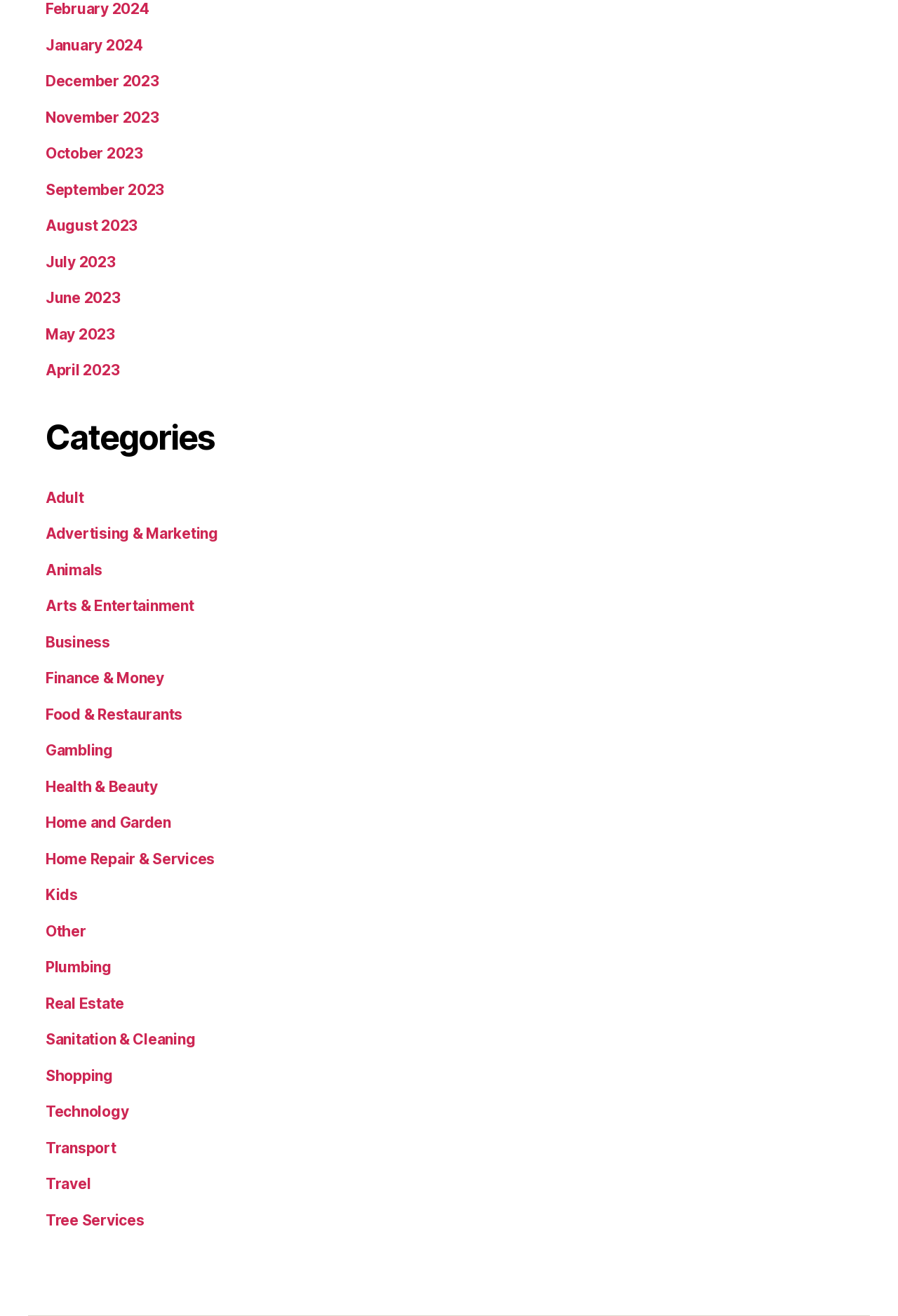How many months are listed?
From the image, respond using a single word or phrase.

12